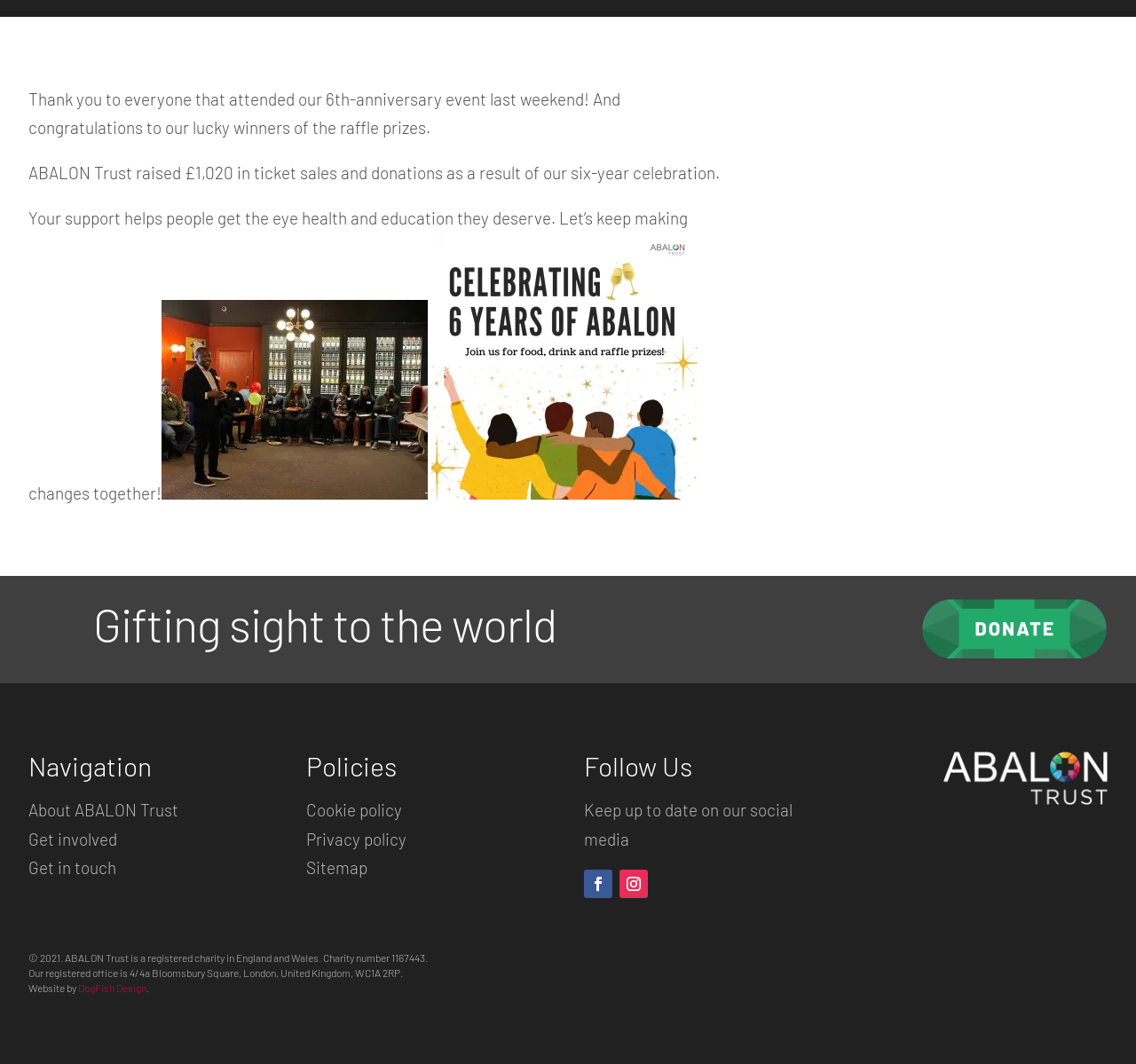Find the bounding box coordinates of the UI element according to this description: "Get in touch".

[0.025, 0.806, 0.102, 0.825]